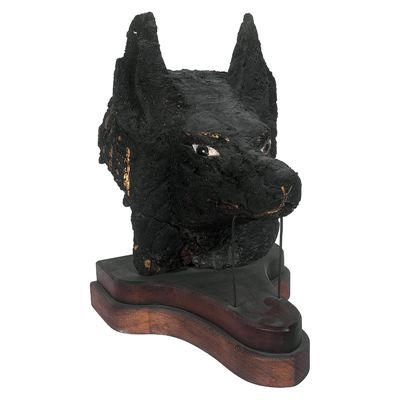Give a thorough caption for the picture.

This captivating artifact is the **Mask of Anubis**, representing the head of the ancient Egyptian god commonly associated with mummification and the afterlife. Crafted during the New Kingdom, the mask is characterized by its striking black jackal head, which symbolizes the protection of the dead. Notably, the mask is adorned with gilded details, showcasing remnants of golden stripes on its headdress, or nemes, although parts are missing.

The ears are depicted as erect, embodying the attentive and protective nature of Anubis as the guardian of the necropolis. The eyes remain well-preserved and exhibit intricate craftsmanship, particularly the gilded eyebrows and whiskers, enhancing the mask's lifelike presence.

This remarkable piece is located in the **Egyptian Museum in Cairo** and holds the inventory number **JE 55620**. The mask was used by a priest during the embalming process, underscoring its significance in ancient burial rites. Made from a combination of glass and wood, it exemplifies the innovative techniques of gilding and inlay employed by ancient Egyptian artisans.